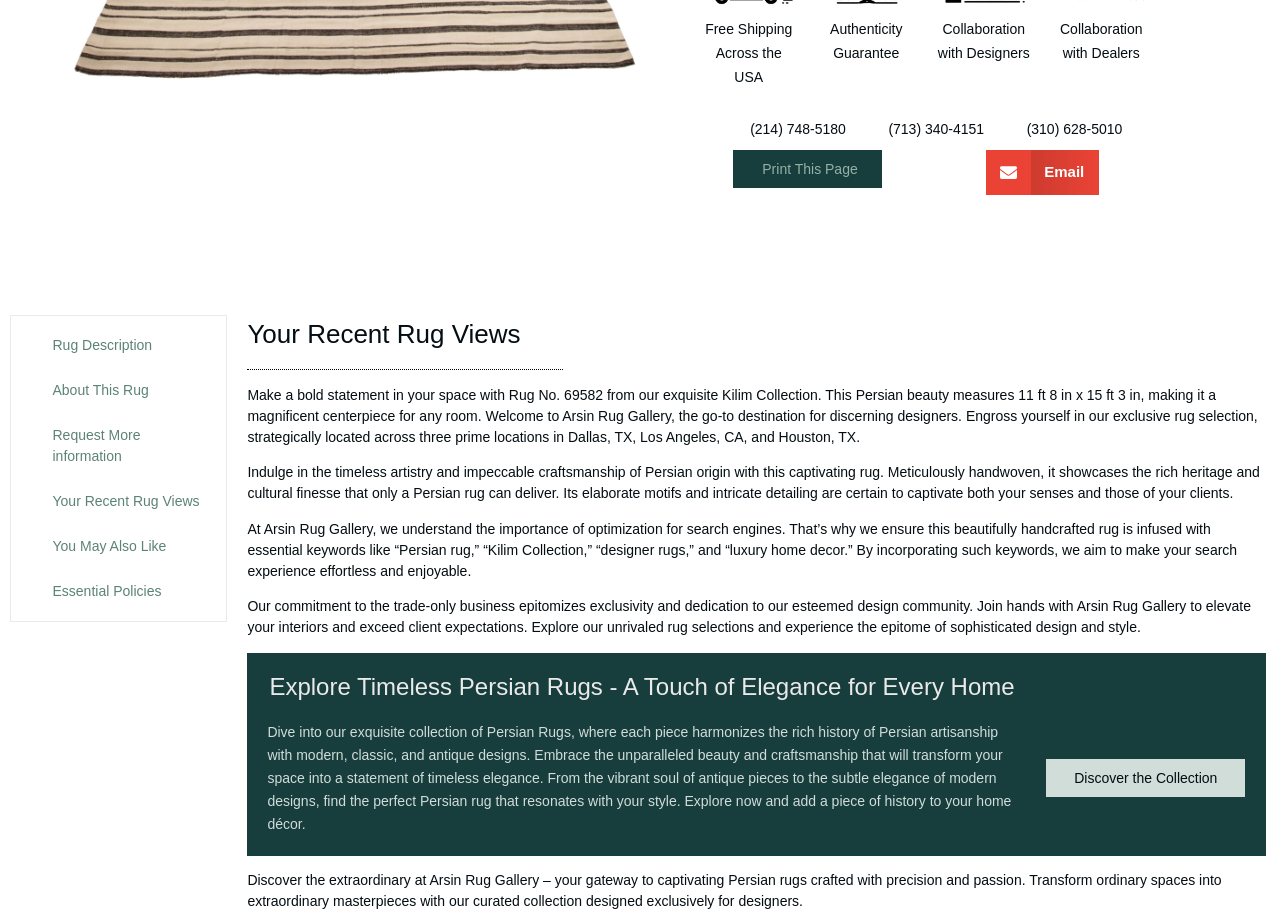Give a one-word or short-phrase answer to the following question: 
What is the phone number for Dallas?

(214) 748-5180